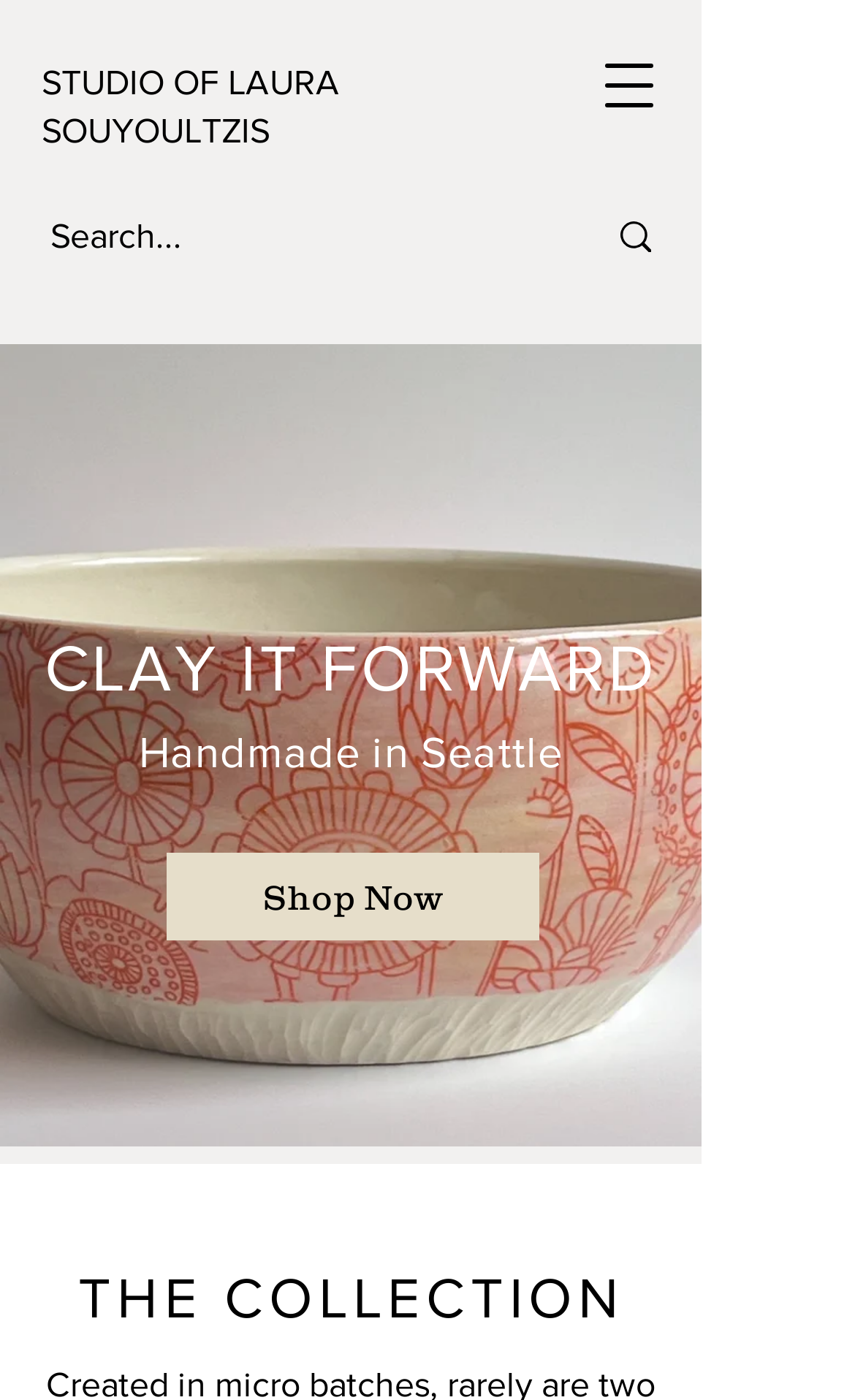Identify the bounding box of the HTML element described as: "Shop Now".

[0.195, 0.609, 0.631, 0.671]